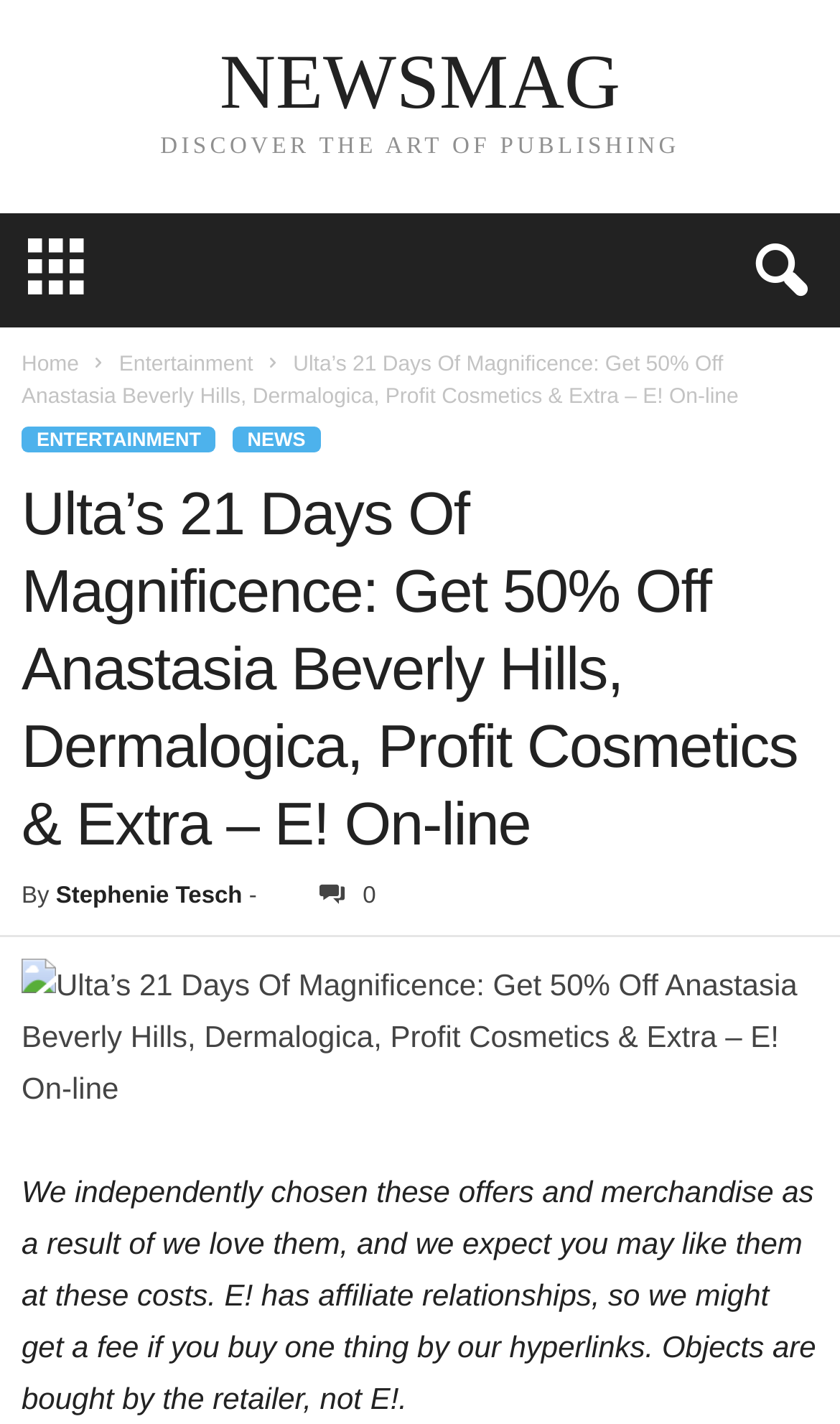What is the topic of this article?
Look at the image and respond with a one-word or short phrase answer.

Ulta's 21 Days Of Magnificence